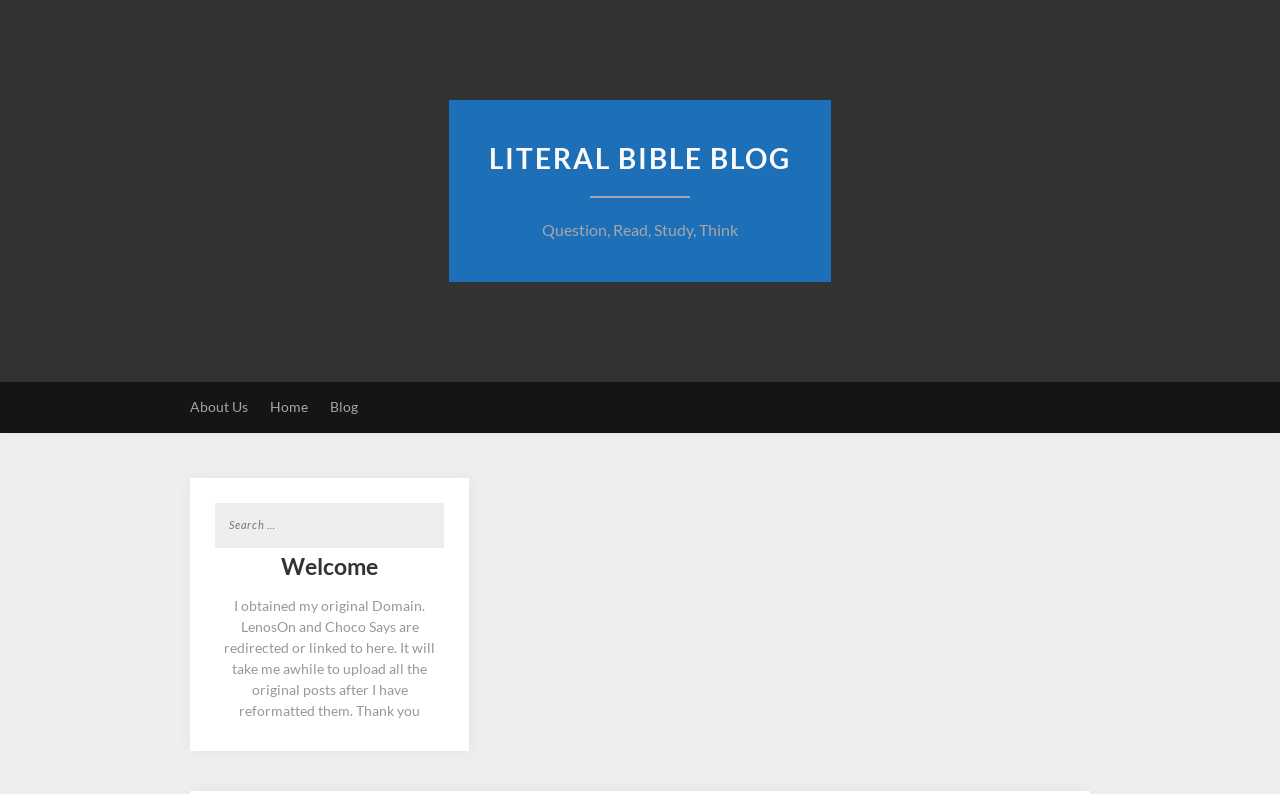Give a one-word or phrase response to the following question: What is the author doing with the original posts?

Reformatting